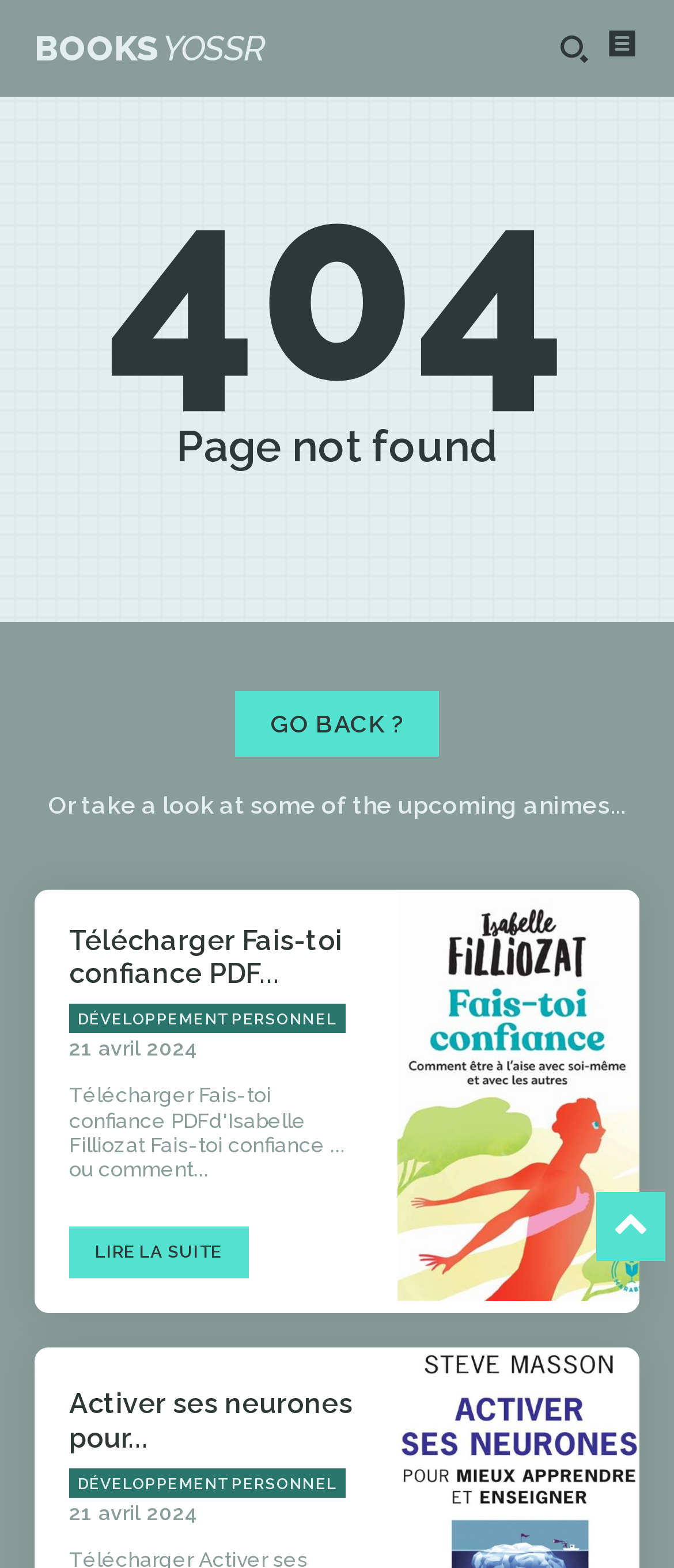Determine the bounding box coordinates for the element that should be clicked to follow this instruction: "Read more about Activer ses neurones pour". The coordinates should be given as four float numbers between 0 and 1, in the format [left, top, right, bottom].

[0.103, 0.885, 0.538, 0.927]